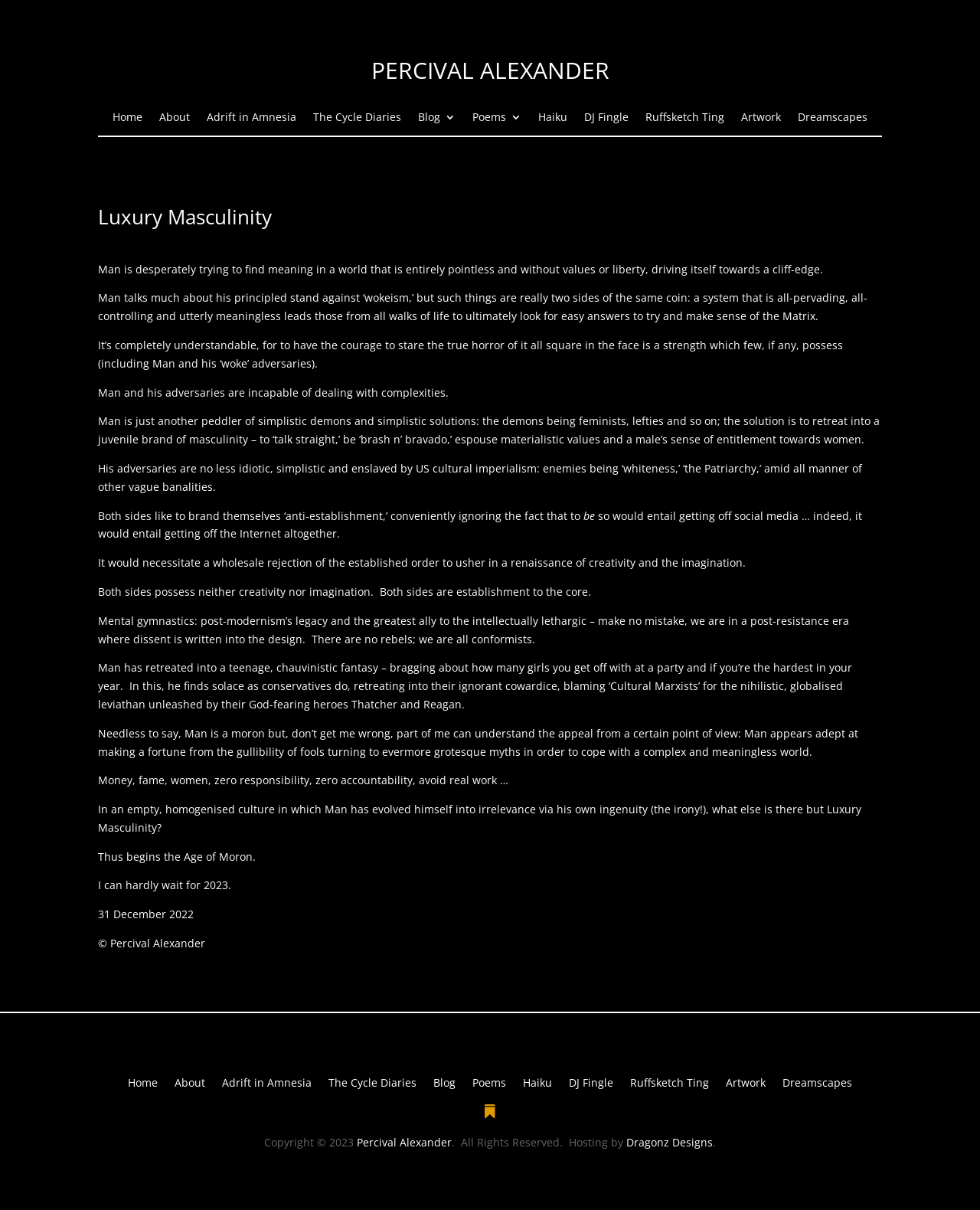Please find the bounding box coordinates of the element's region to be clicked to carry out this instruction: "Click on the 'North Korea' link".

None